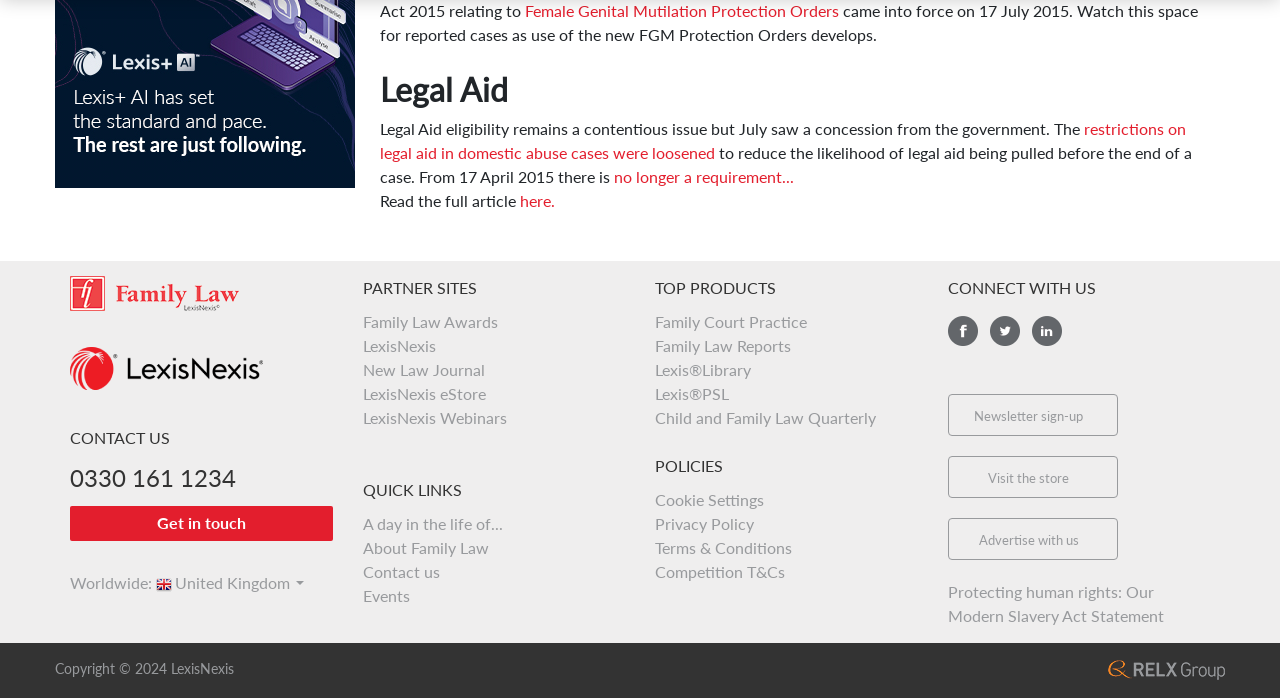Give a one-word or short-phrase answer to the following question: 
What is the concession made by the government in July?

Loosening restrictions on legal aid in domestic abuse cases